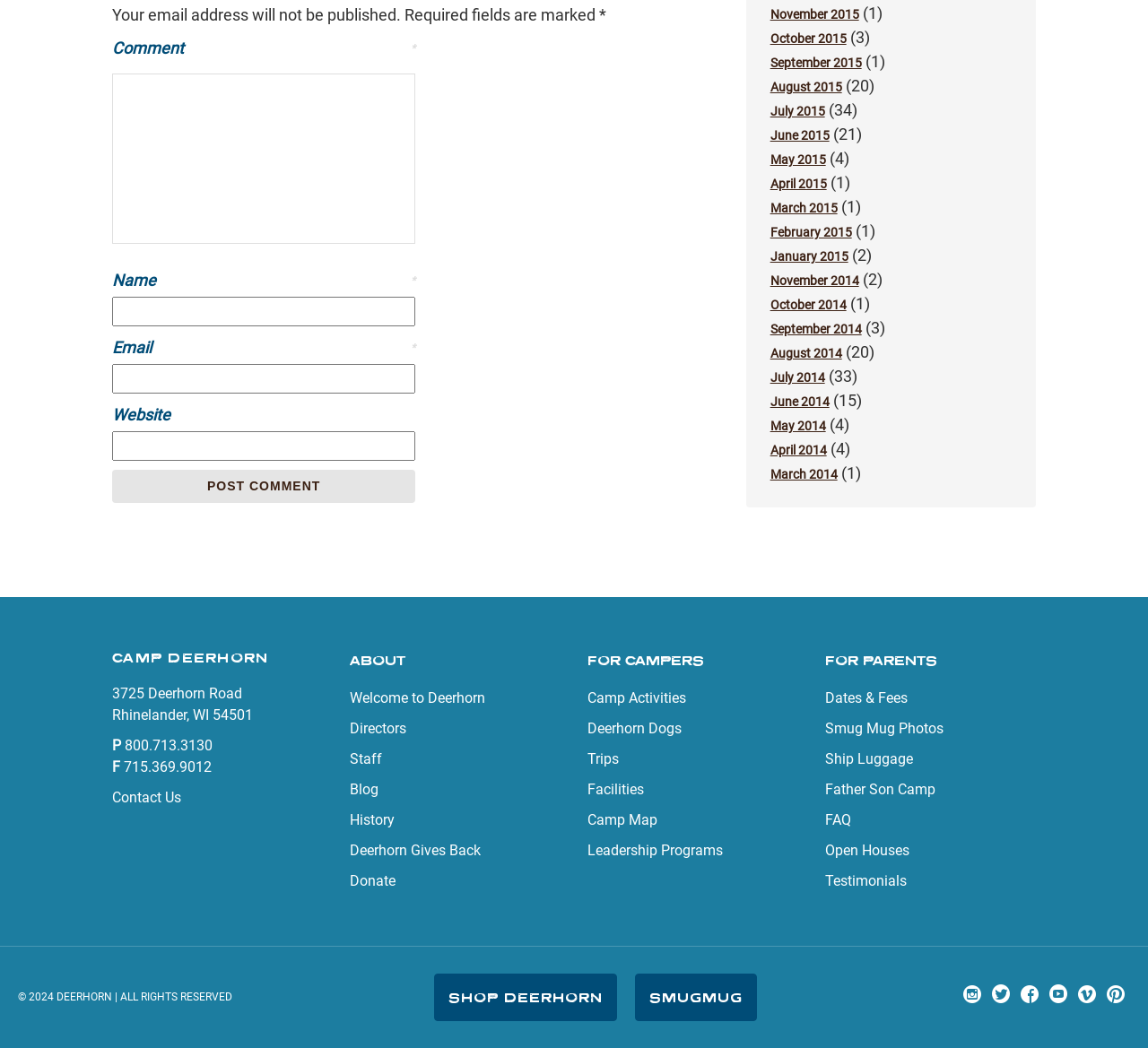With reference to the screenshot, provide a detailed response to the question below:
How can I contact the camp?

The contact information is located at the top right of the webpage, which includes a phone number and an email address. Users can contact the camp by calling the phone number or sending an email.